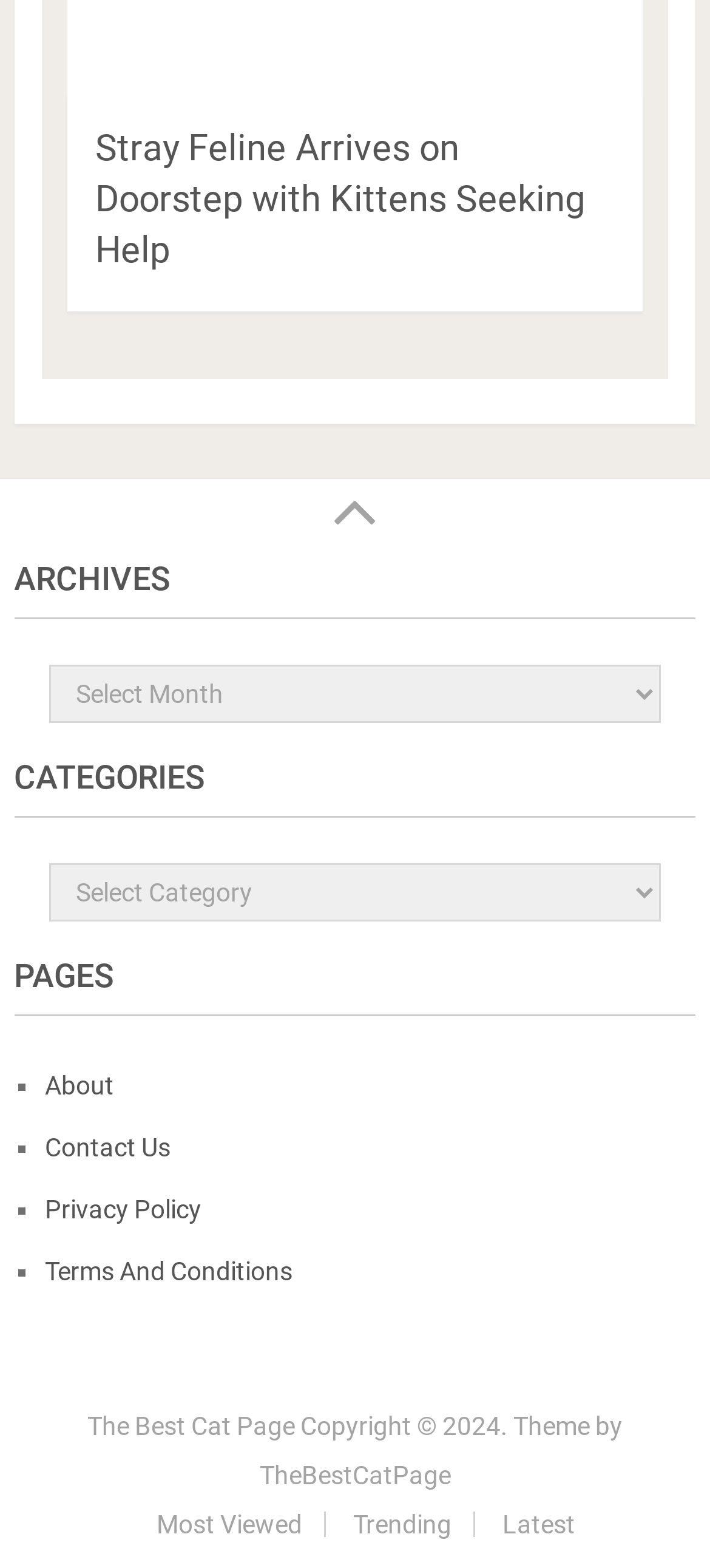Use a single word or phrase to answer the question: 
How many navigation links are there at the bottom?

3